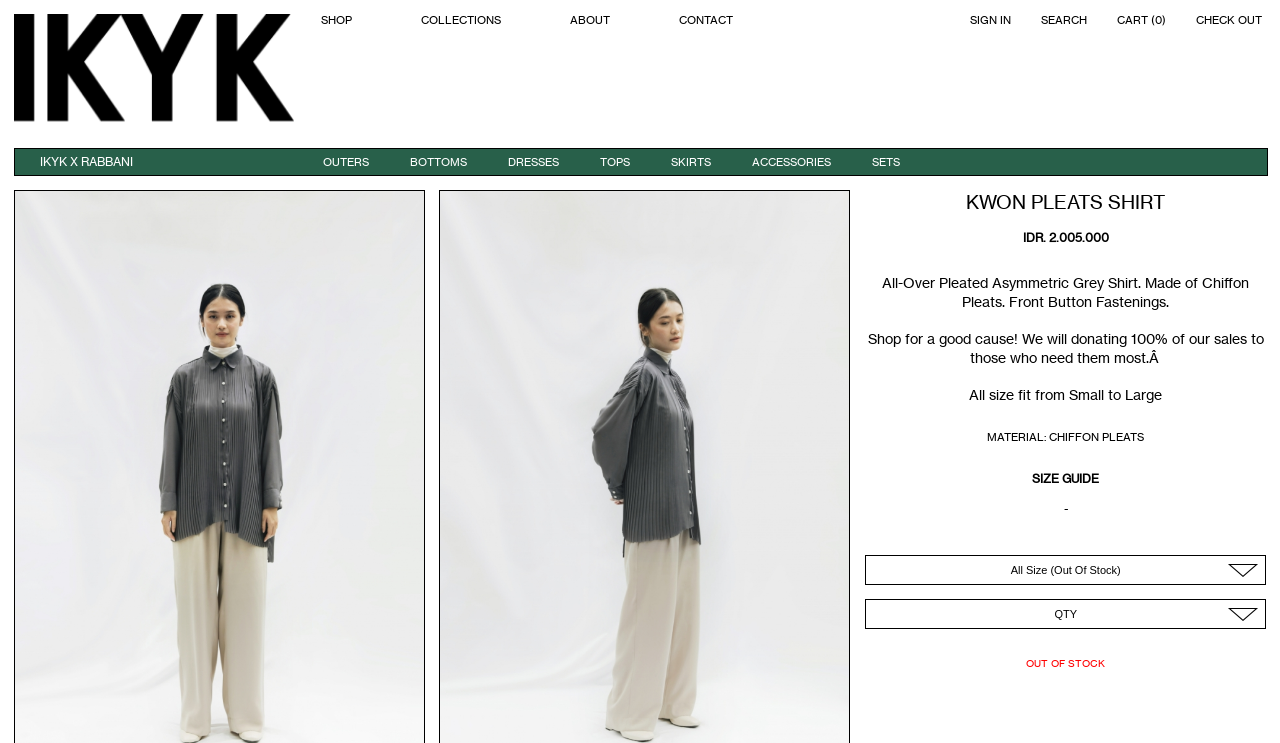What is the material of the 'KWON PLEATS SHIRT'?
Using the information presented in the image, please offer a detailed response to the question.

The material of the 'KWON PLEATS SHIRT' is Chiffon Pleats, as indicated by the description 'Made of Chiffon Pleats'.